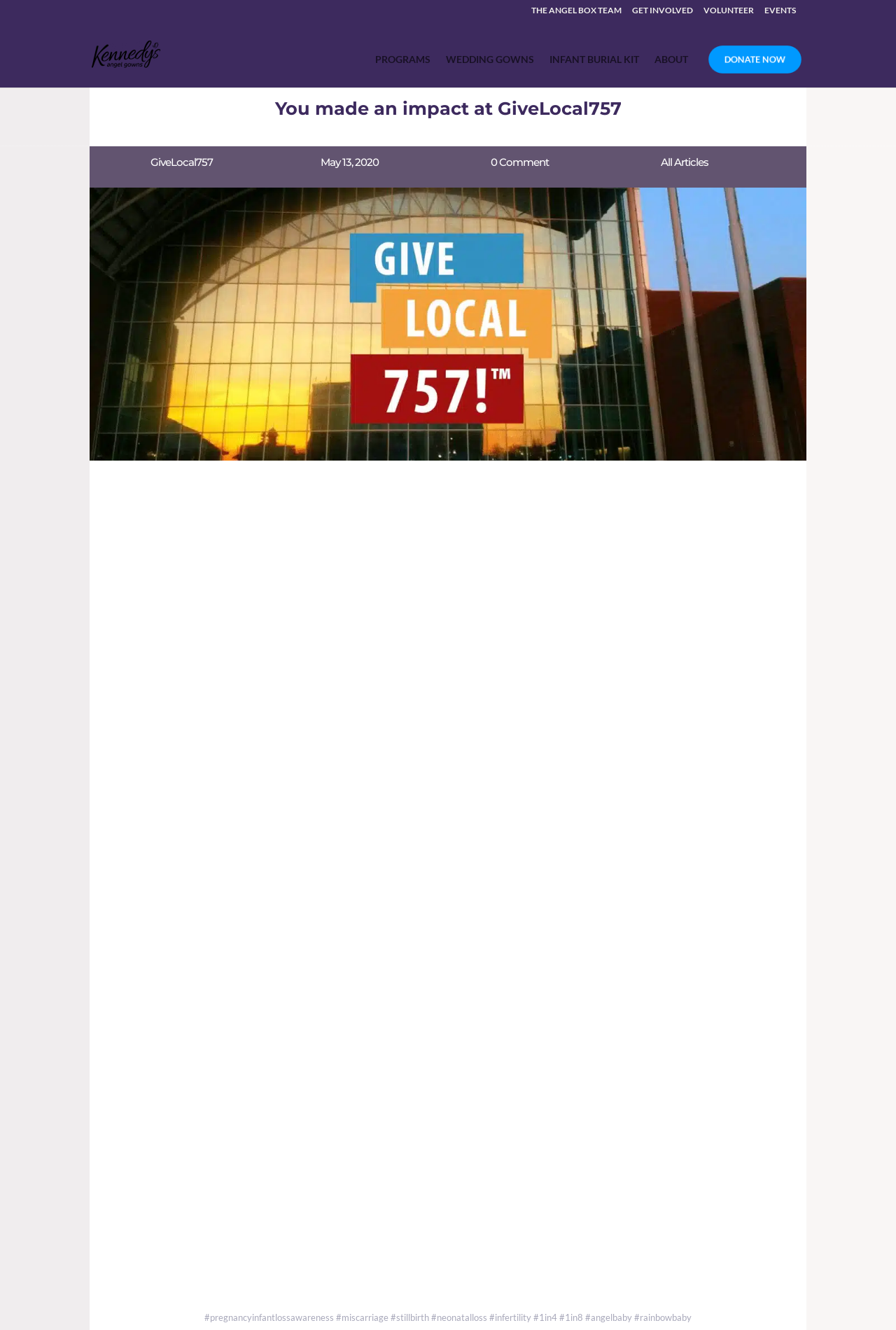Identify the bounding box coordinates for the UI element mentioned here: "Join My Team". Provide the coordinates as four float values between 0 and 1, i.e., [left, top, right, bottom].

None